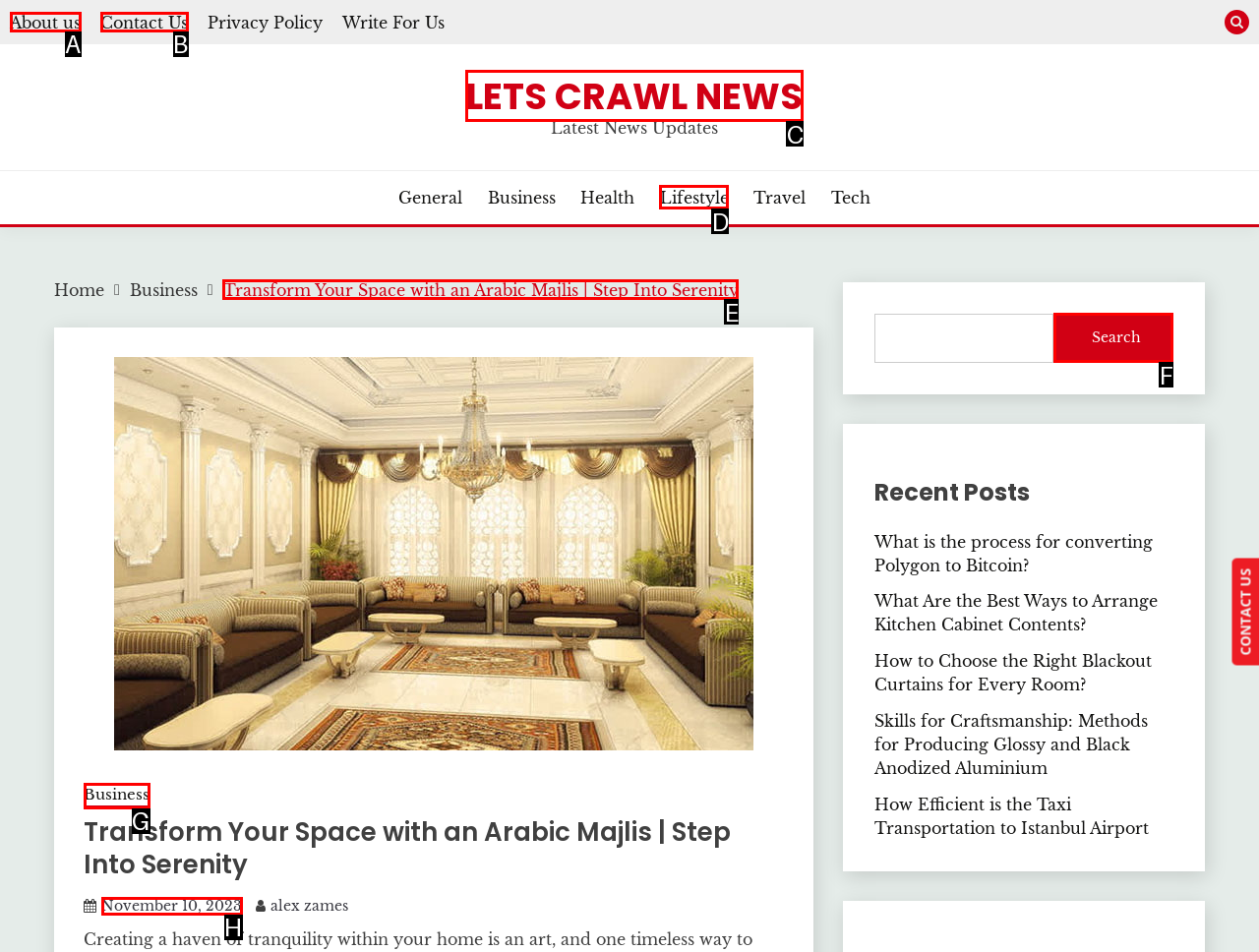Given the task: Read the latest news, indicate which boxed UI element should be clicked. Provide your answer using the letter associated with the correct choice.

C